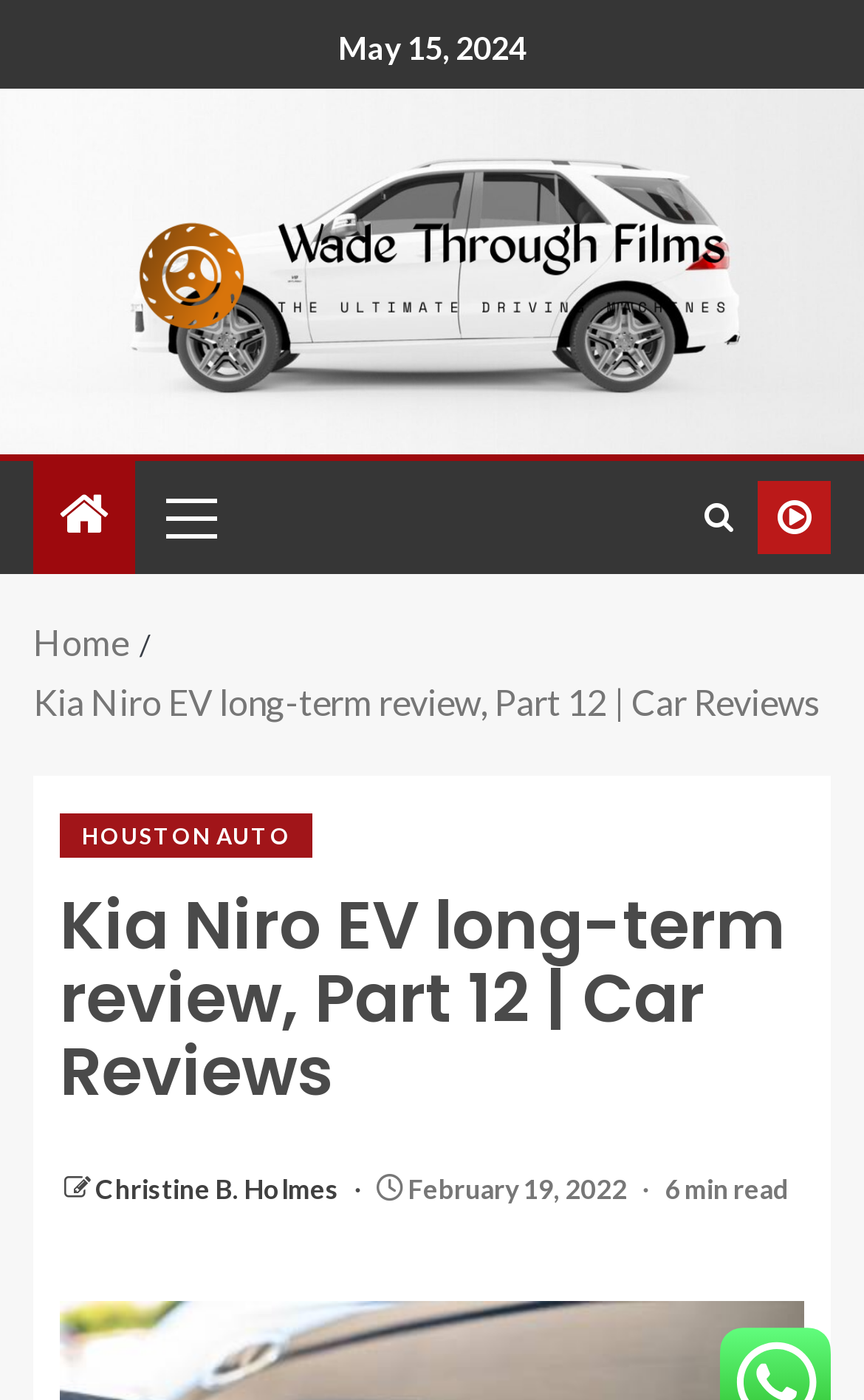Please predict the bounding box coordinates of the element's region where a click is necessary to complete the following instruction: "Read more about unfair negative ratings". The coordinates should be represented by four float numbers between 0 and 1, i.e., [left, top, right, bottom].

None